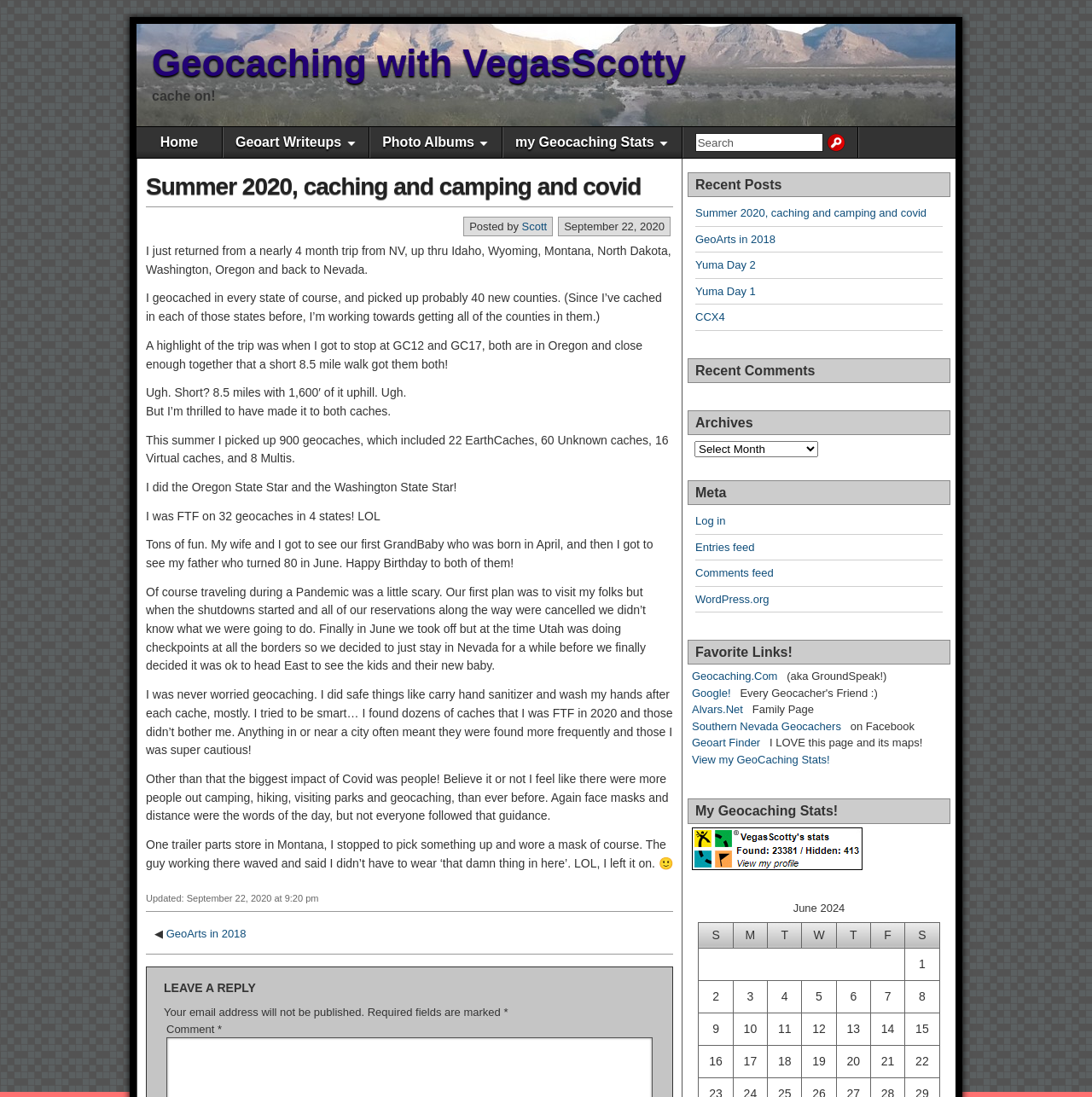Provide your answer in a single word or phrase: 
How many EarthCaches did the author find?

22